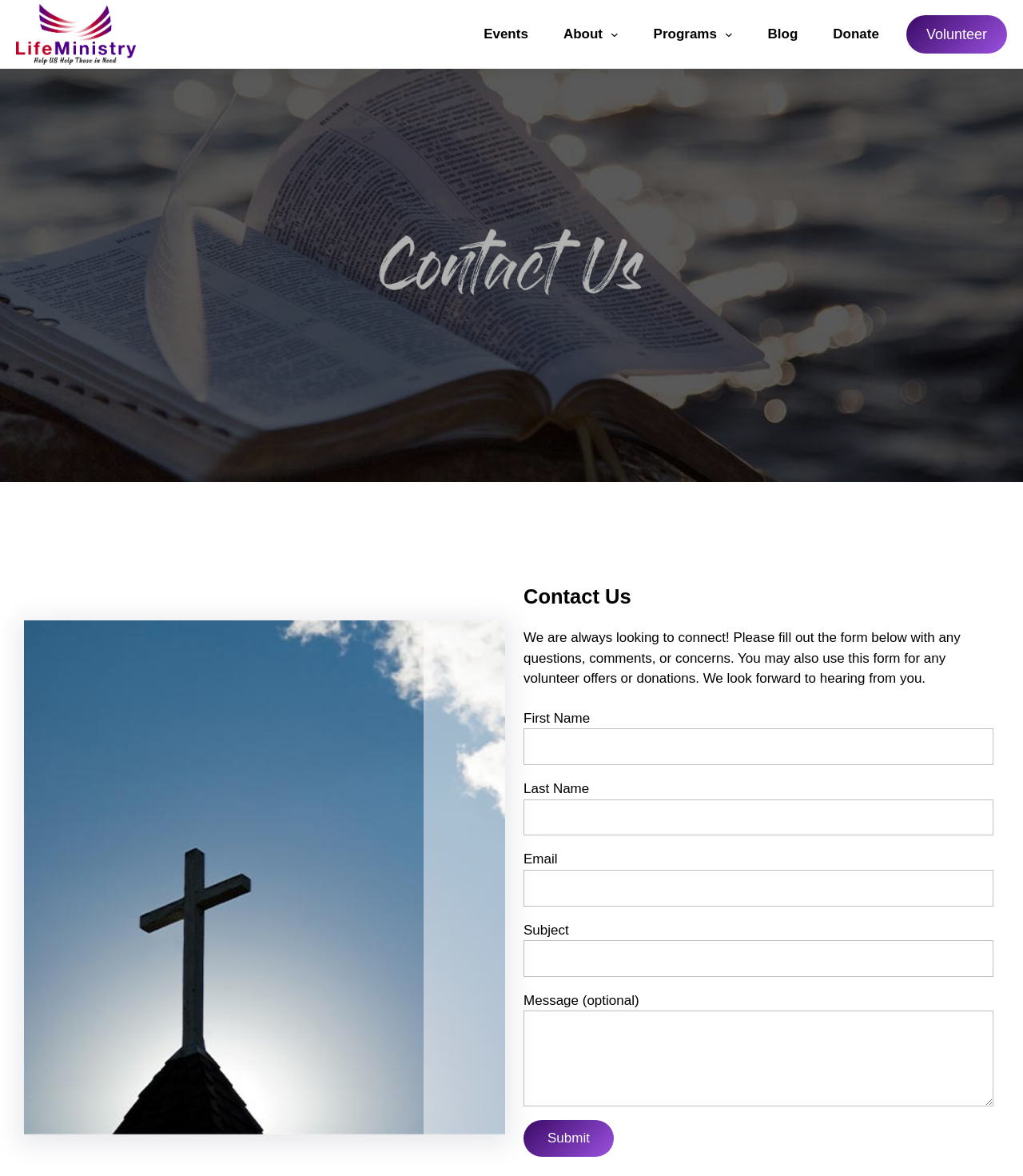Identify the bounding box coordinates of the section that should be clicked to achieve the task described: "Click the Donate link".

[0.806, 0.017, 0.867, 0.041]